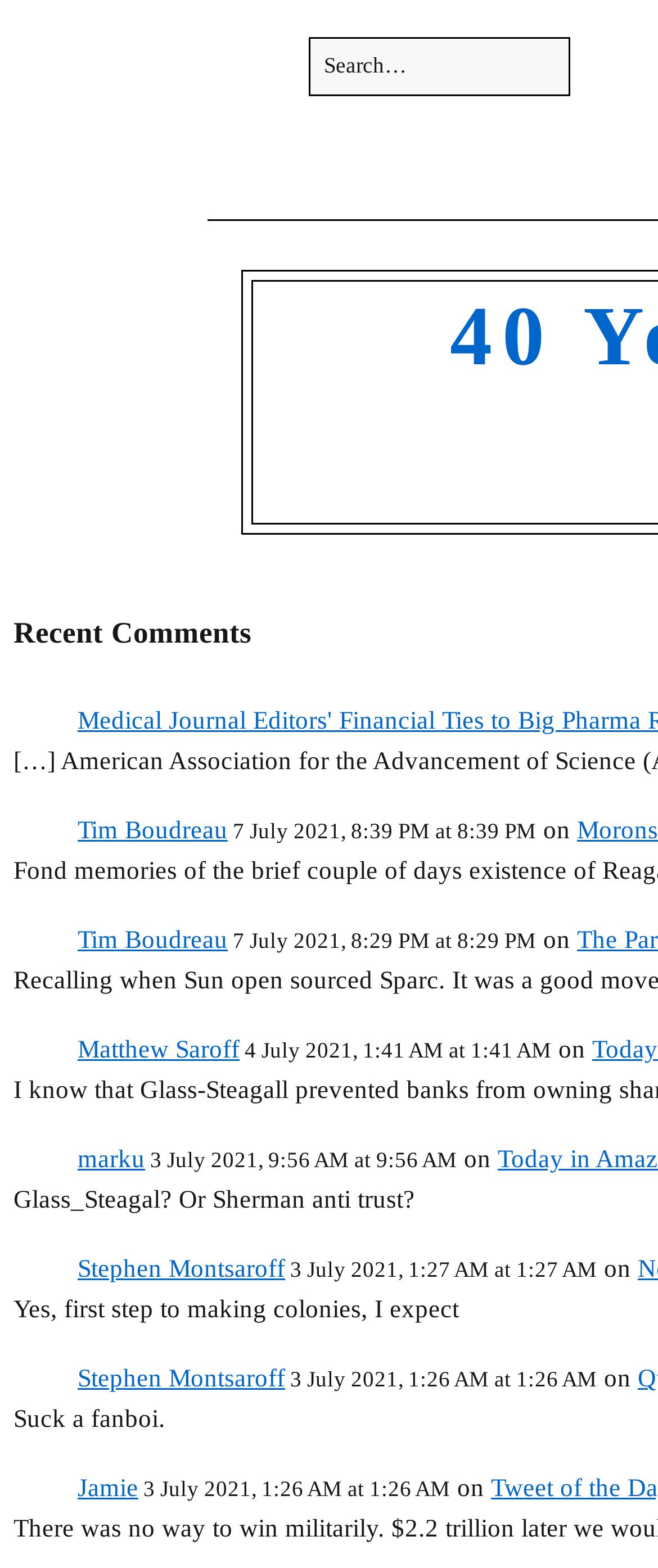Find the bounding box coordinates of the clickable area that will achieve the following instruction: "contact us".

None